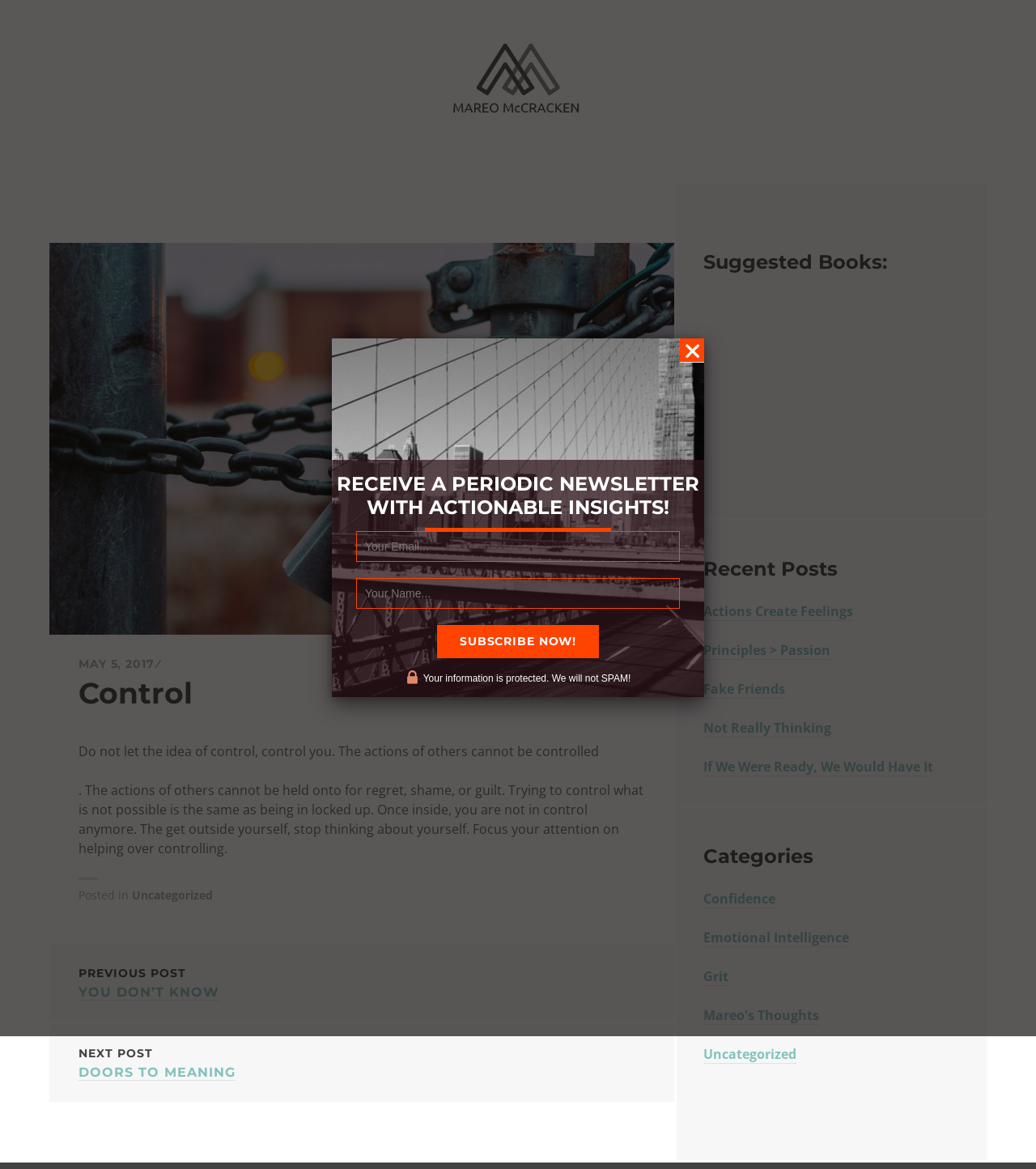Given the description of the UI element: "Principles > Passion", predict the bounding box coordinates in the form of [left, top, right, bottom], with each value being a float between 0 and 1.

[0.679, 0.548, 0.802, 0.564]